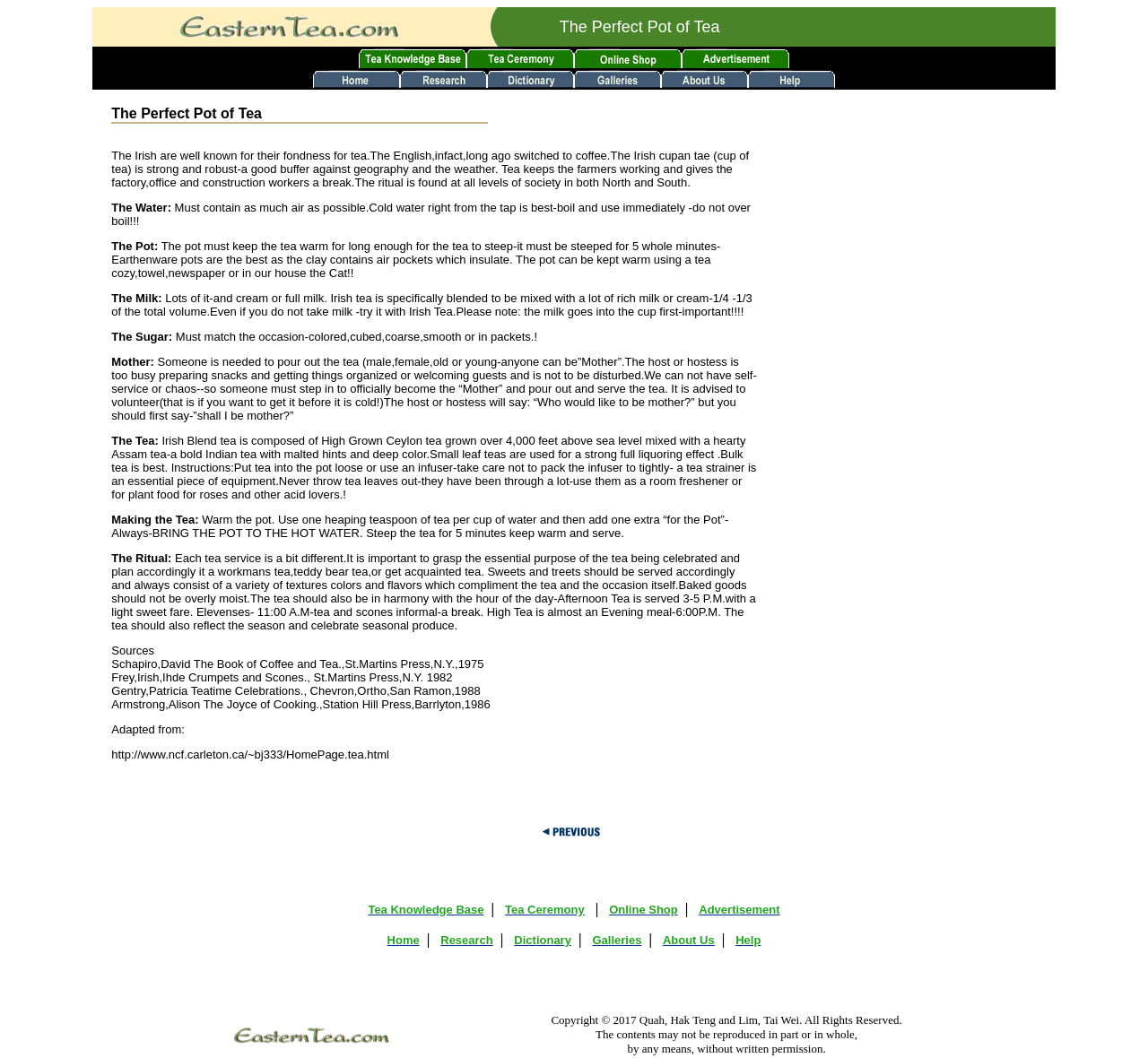Please find the bounding box coordinates of the section that needs to be clicked to achieve this instruction: "click the 'Back to Research' link".

[0.473, 0.779, 0.527, 0.793]